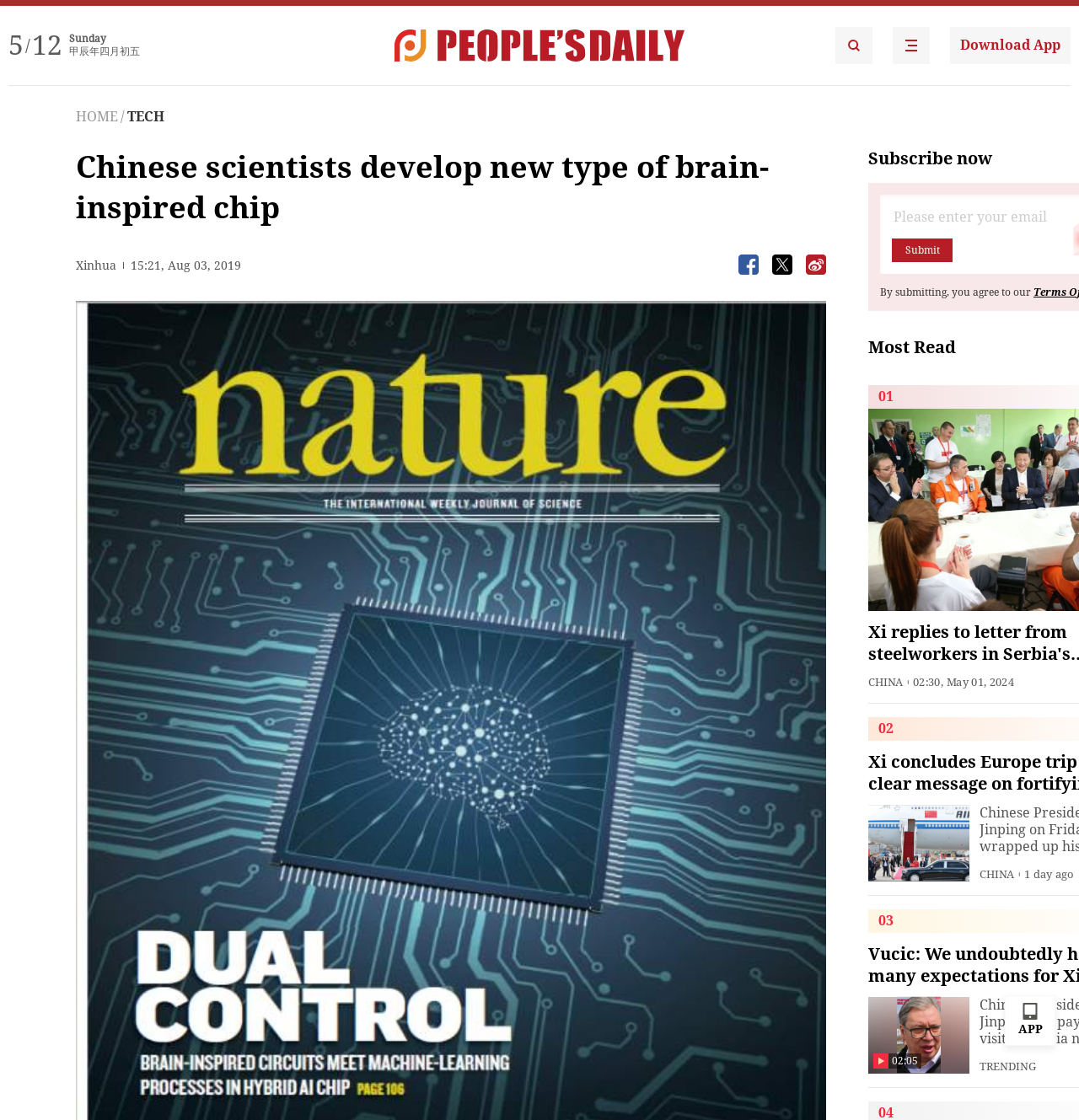What is the date of the latest article?
Offer a detailed and exhaustive answer to the question.

I found the date of the latest article by looking at the text '15:21, Aug 03, 2019' which is located below the title 'Chinese scientists develop new type of brain-inspired chip'.